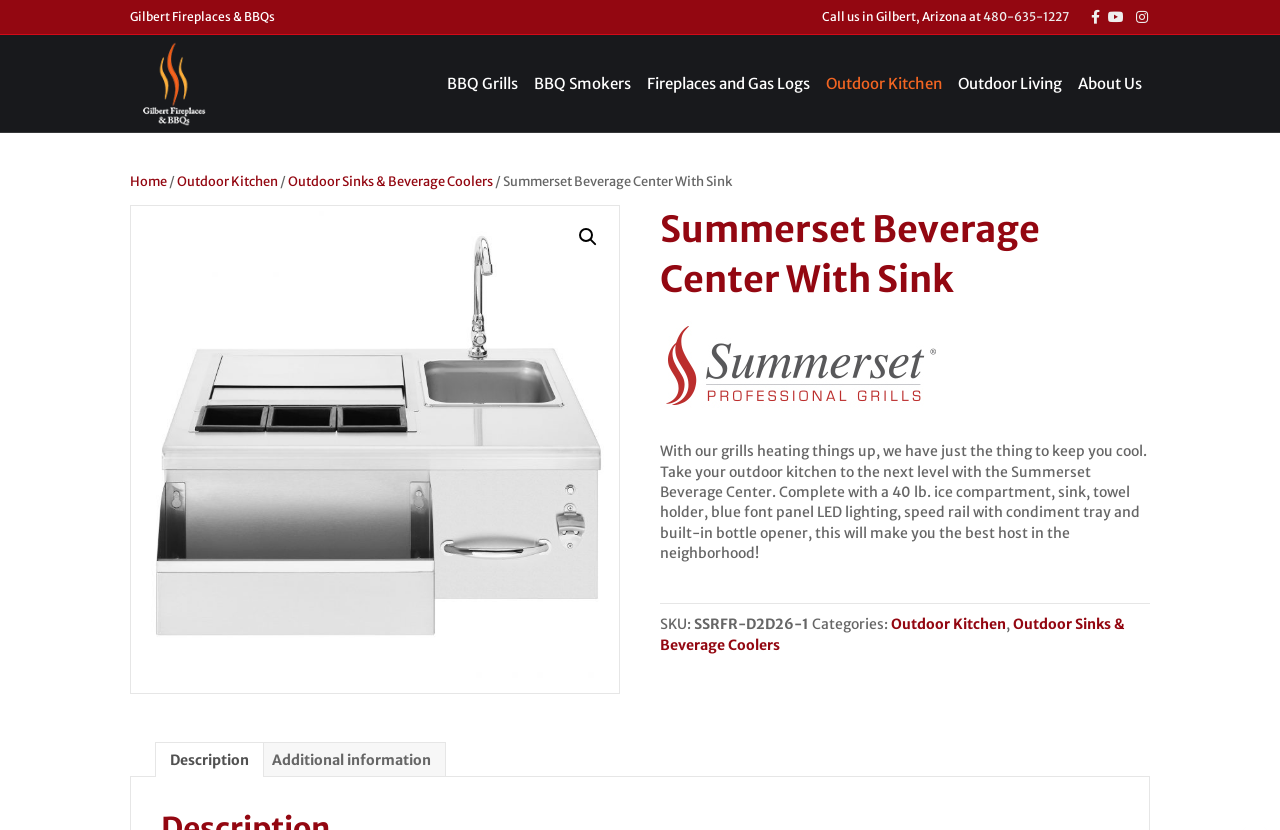Generate the text of the webpage's primary heading.

Summerset Beverage Center With Sink